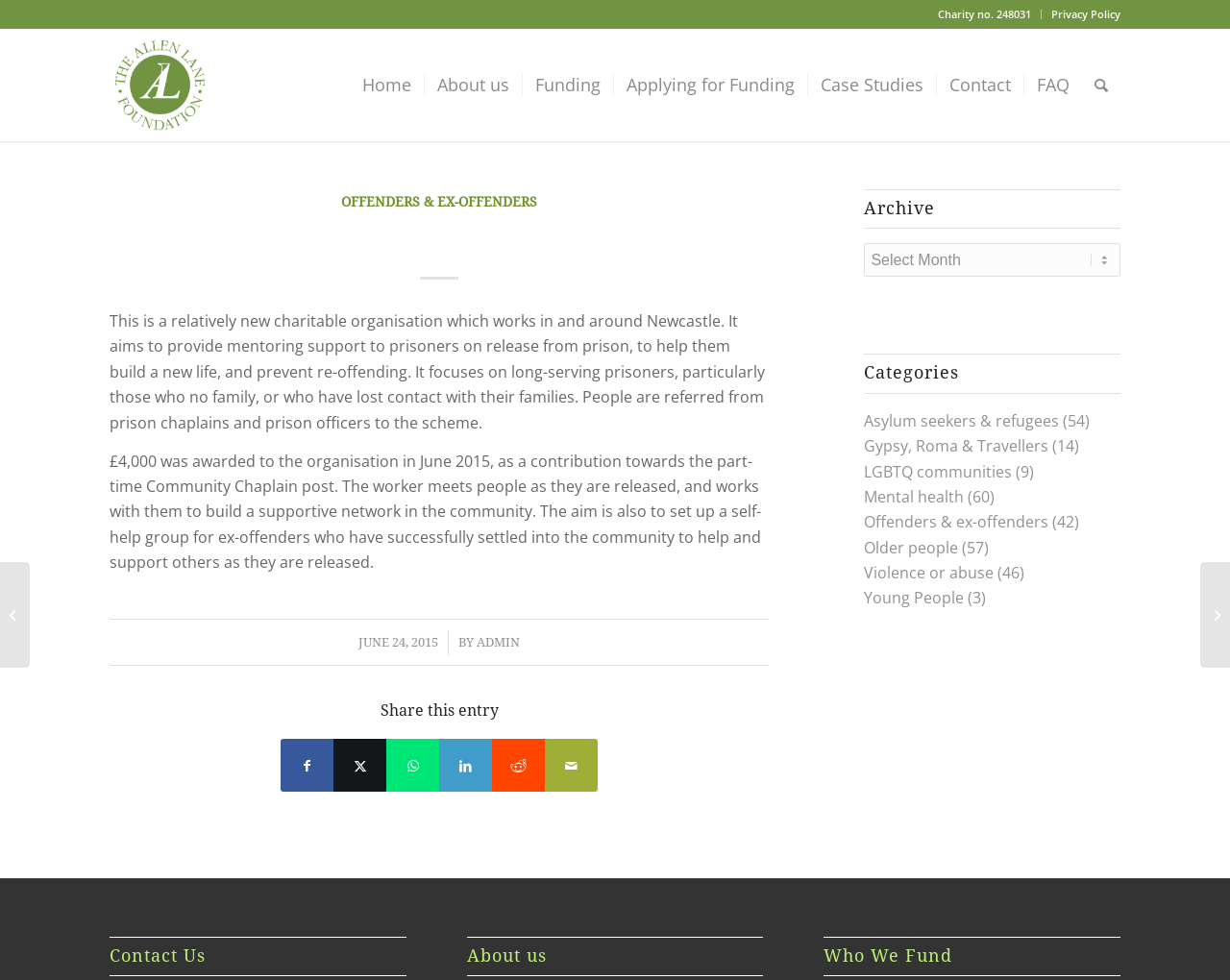What is the name of the charitable organisation?
Answer the question based on the image using a single word or a brief phrase.

Shirley Community Chaplaincy